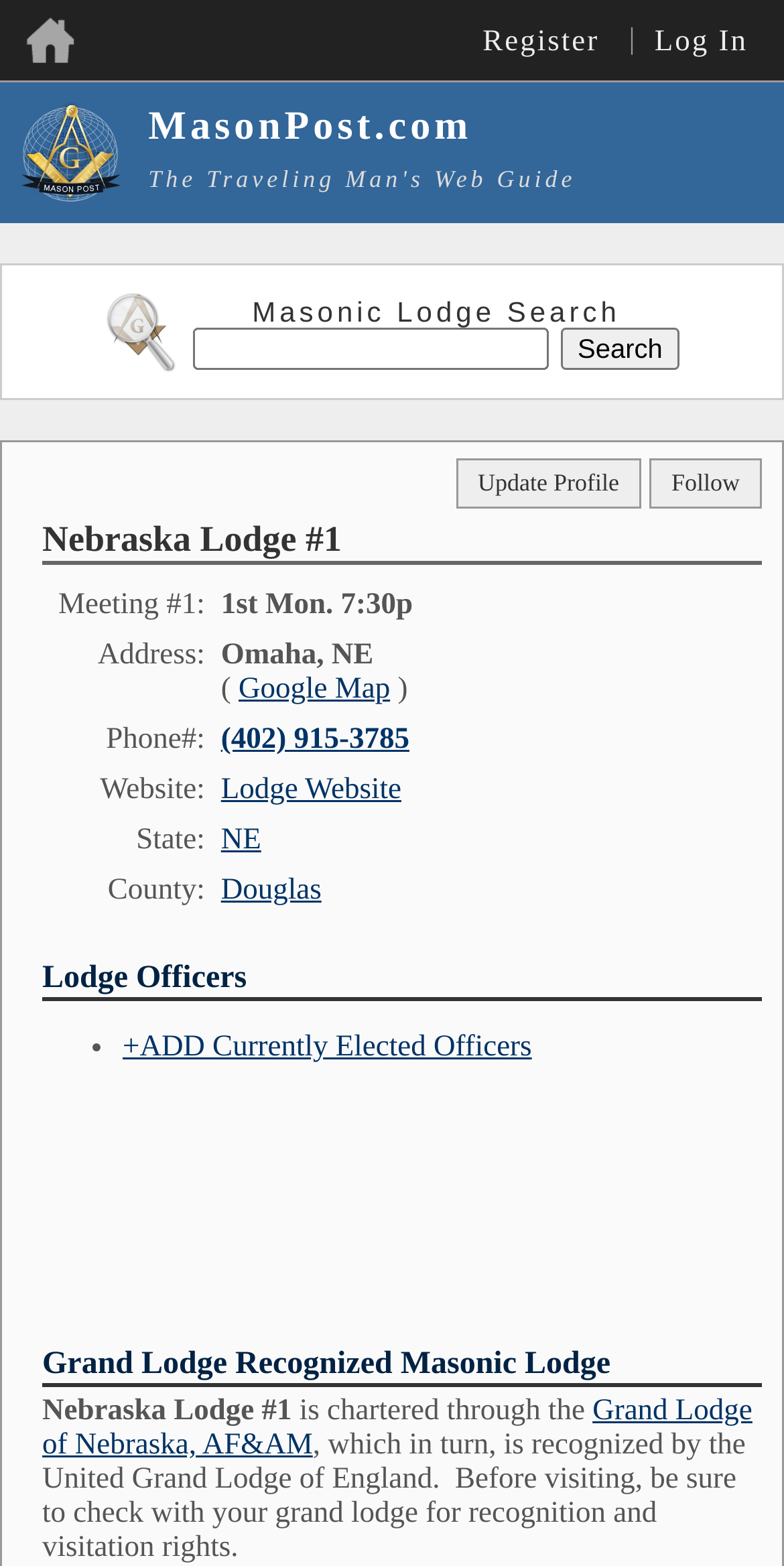Can you give a detailed response to the following question using the information from the image? What is the name of the lodge?

I found the answer by looking at the heading element with the text 'Nebraska Lodge #1' which is located at the top of the webpage.